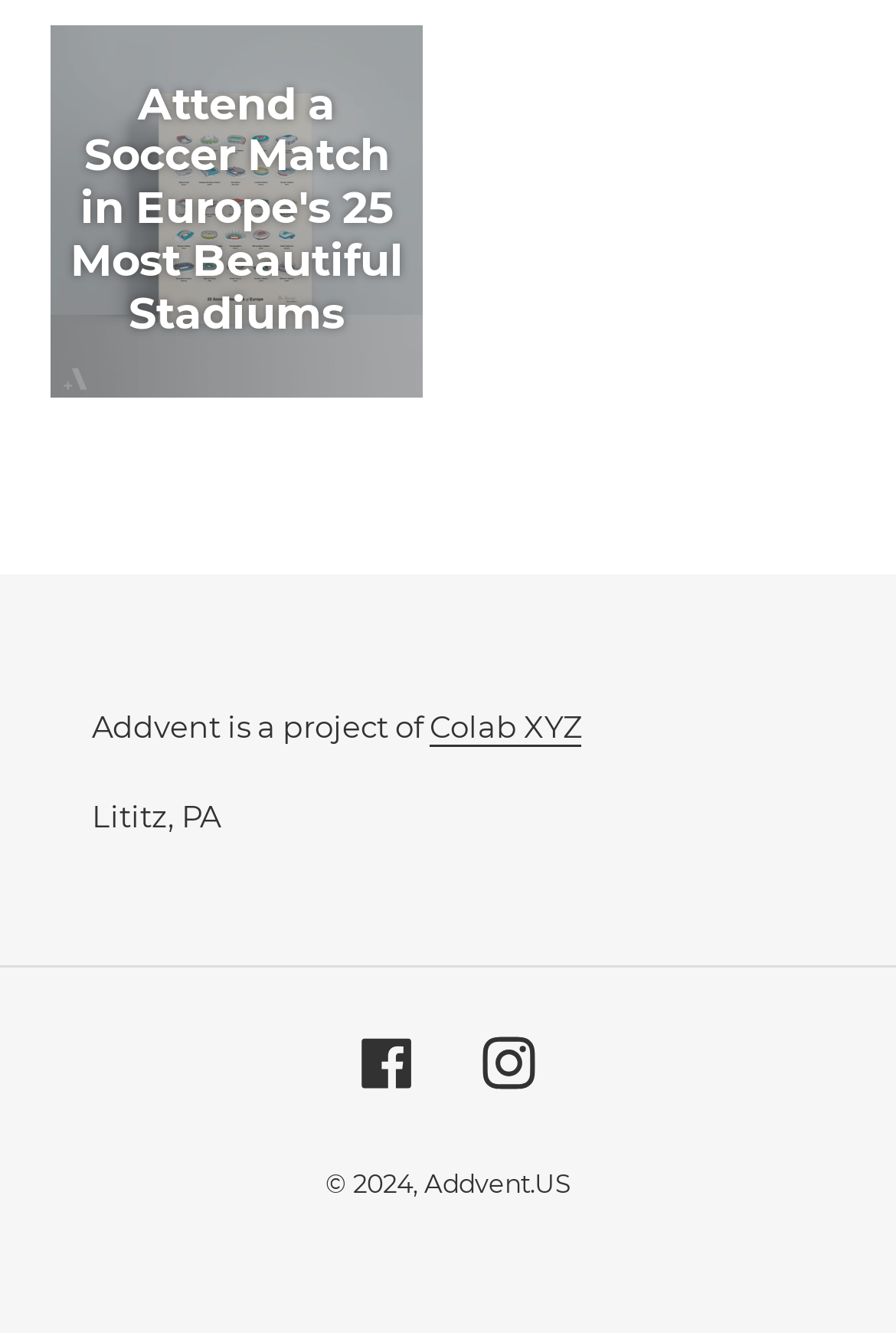From the webpage screenshot, identify the region described by Facebook. Provide the bounding box coordinates as (top-left x, top-left y, bottom-right x, bottom-right y), with each value being a floating point number between 0 and 1.

[0.403, 0.778, 0.462, 0.818]